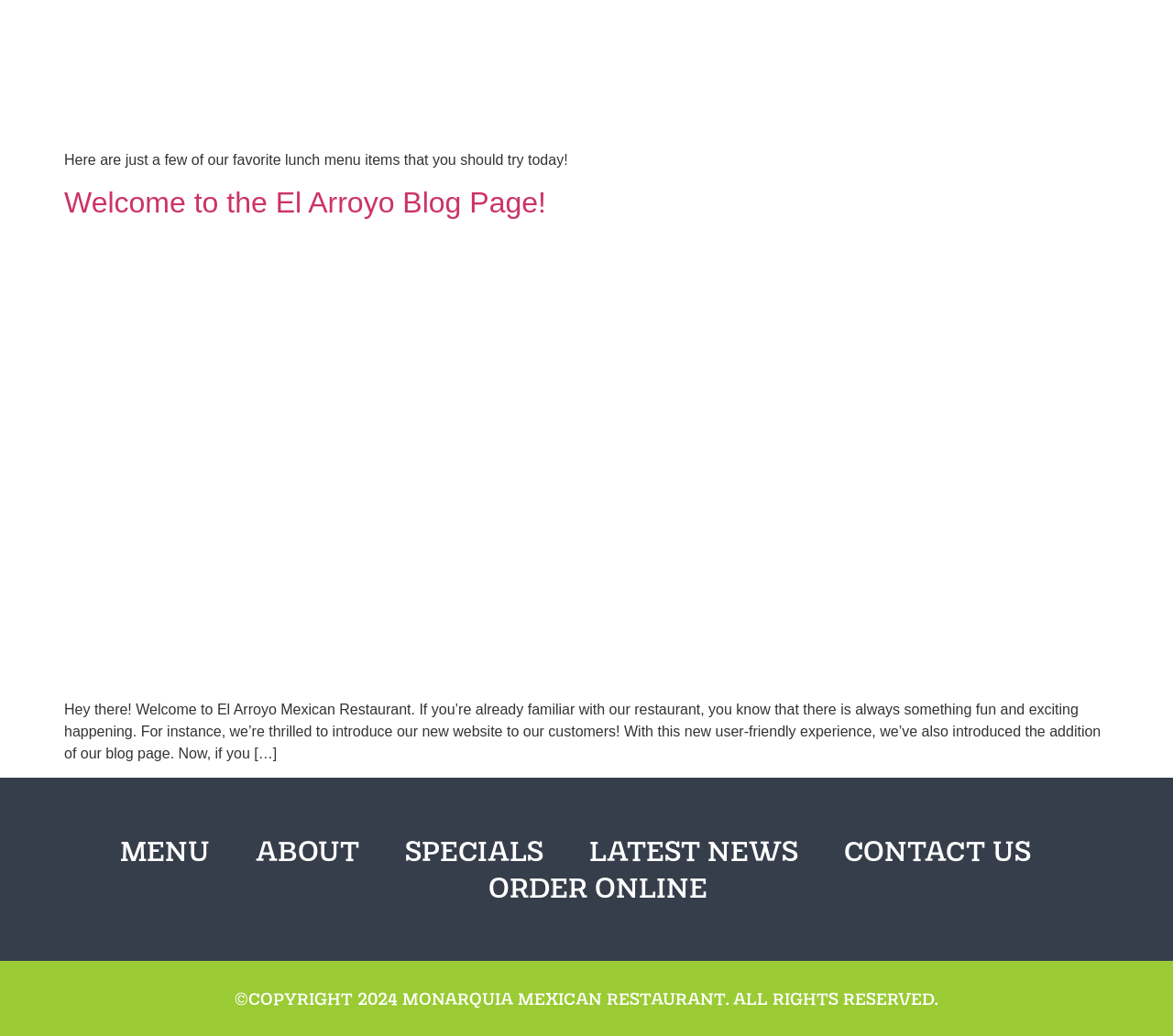Can you determine the bounding box coordinates of the area that needs to be clicked to fulfill the following instruction: "Click on 'Home'"?

None